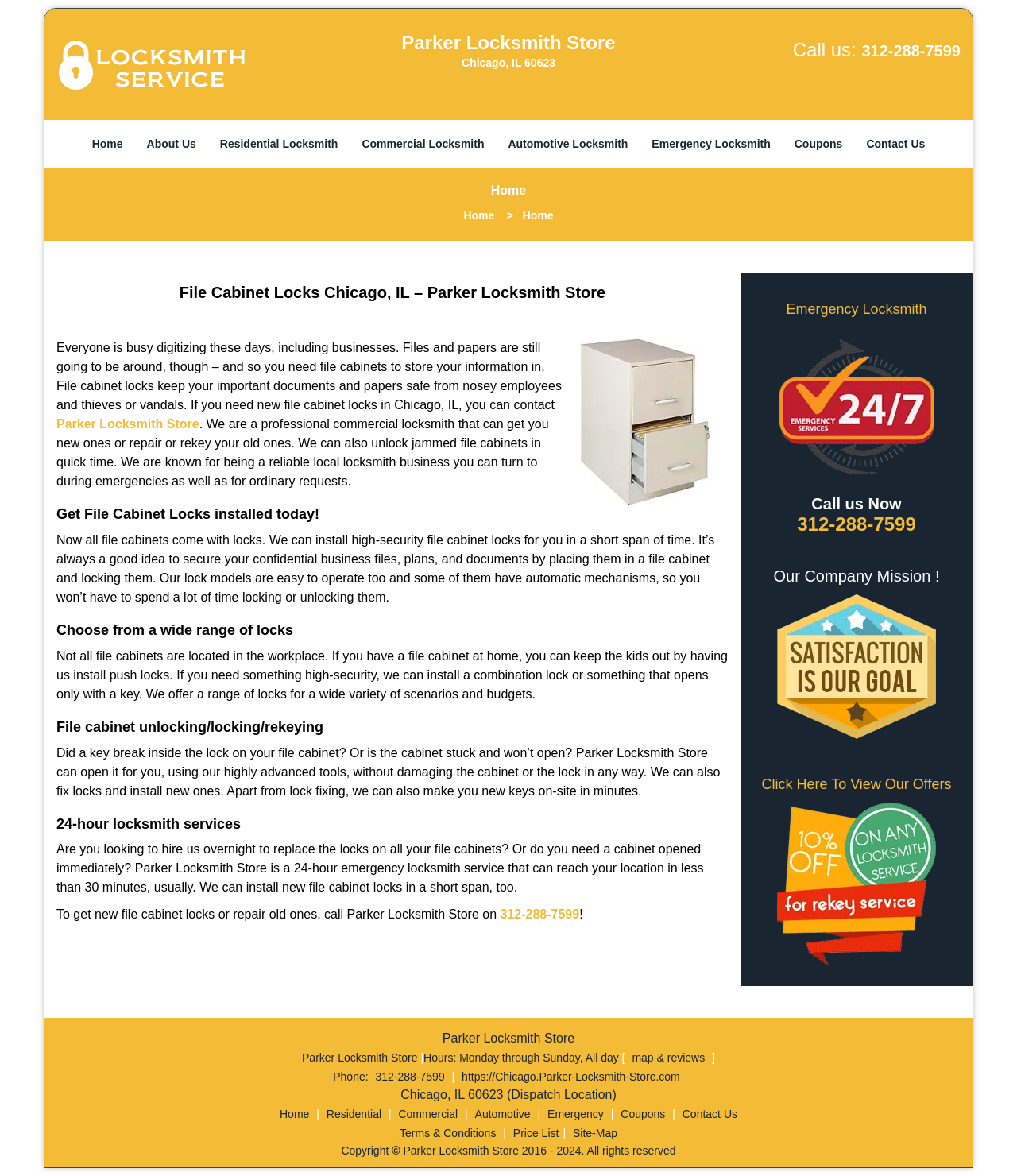Based on the element description: "U.S.", identify the bounding box coordinates for this UI element. The coordinates must be four float numbers between 0 and 1, listed as [left, top, right, bottom].

None